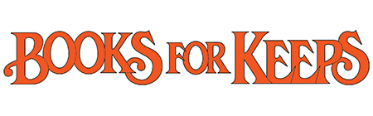Can you give a detailed response to the following question using the information from the image? What is the purpose of 'Books For Keeps'?

The caption states that 'Books For Keeps' aims to nurture a love for literature among children and educators alike through reviews and insights. This suggests that the primary purpose of the publication is to promote a love for reading and literature among its target audience.